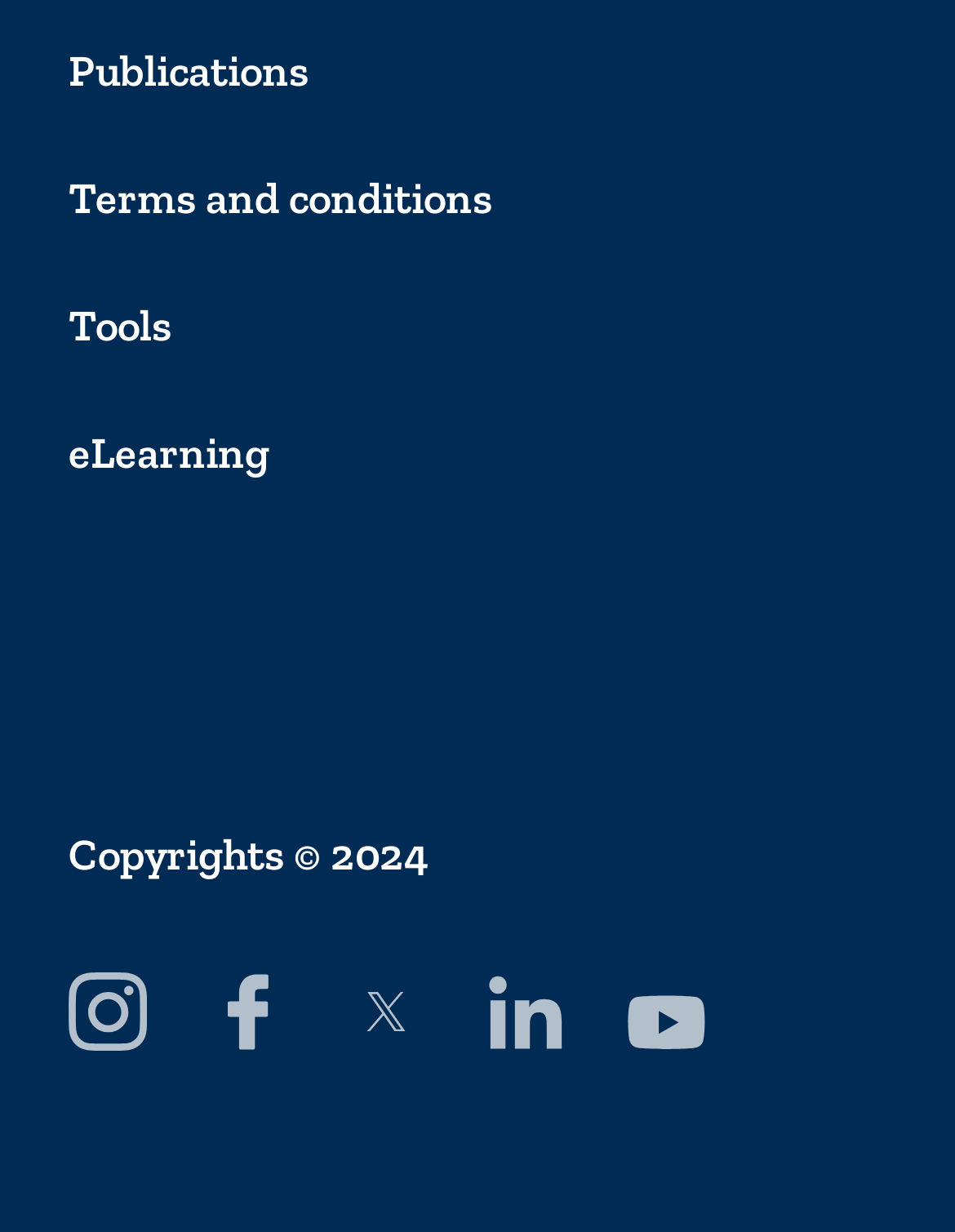Highlight the bounding box coordinates of the region I should click on to meet the following instruction: "Learn about Israel".

None